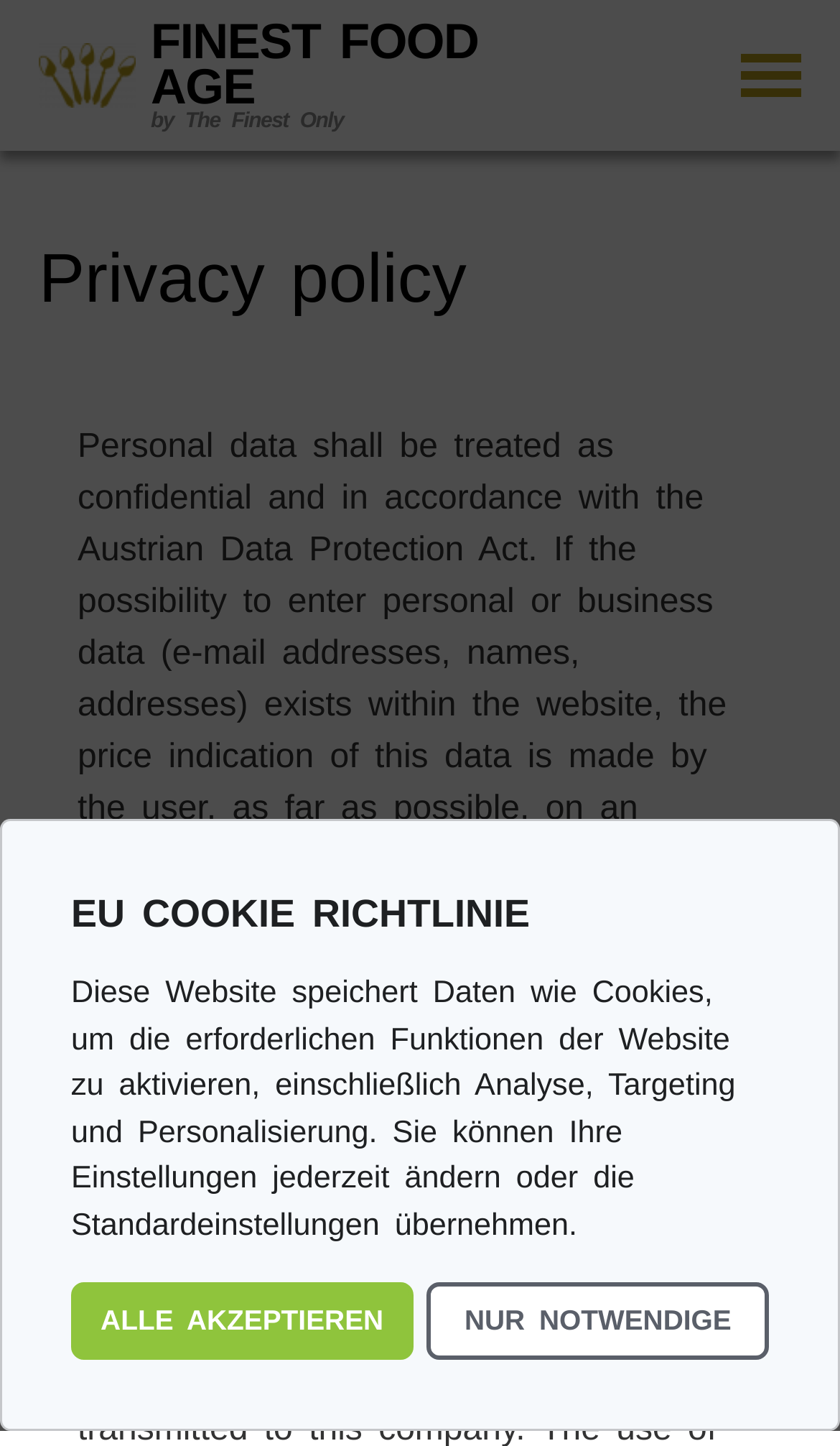Refer to the screenshot and answer the following question in detail:
What is the main topic of the current webpage?

The main topic of the current webpage is the privacy policy of the website, as indicated by the heading 'Privacy policy' and the content of the page, which likely outlines the website's policies and practices regarding user data and privacy.